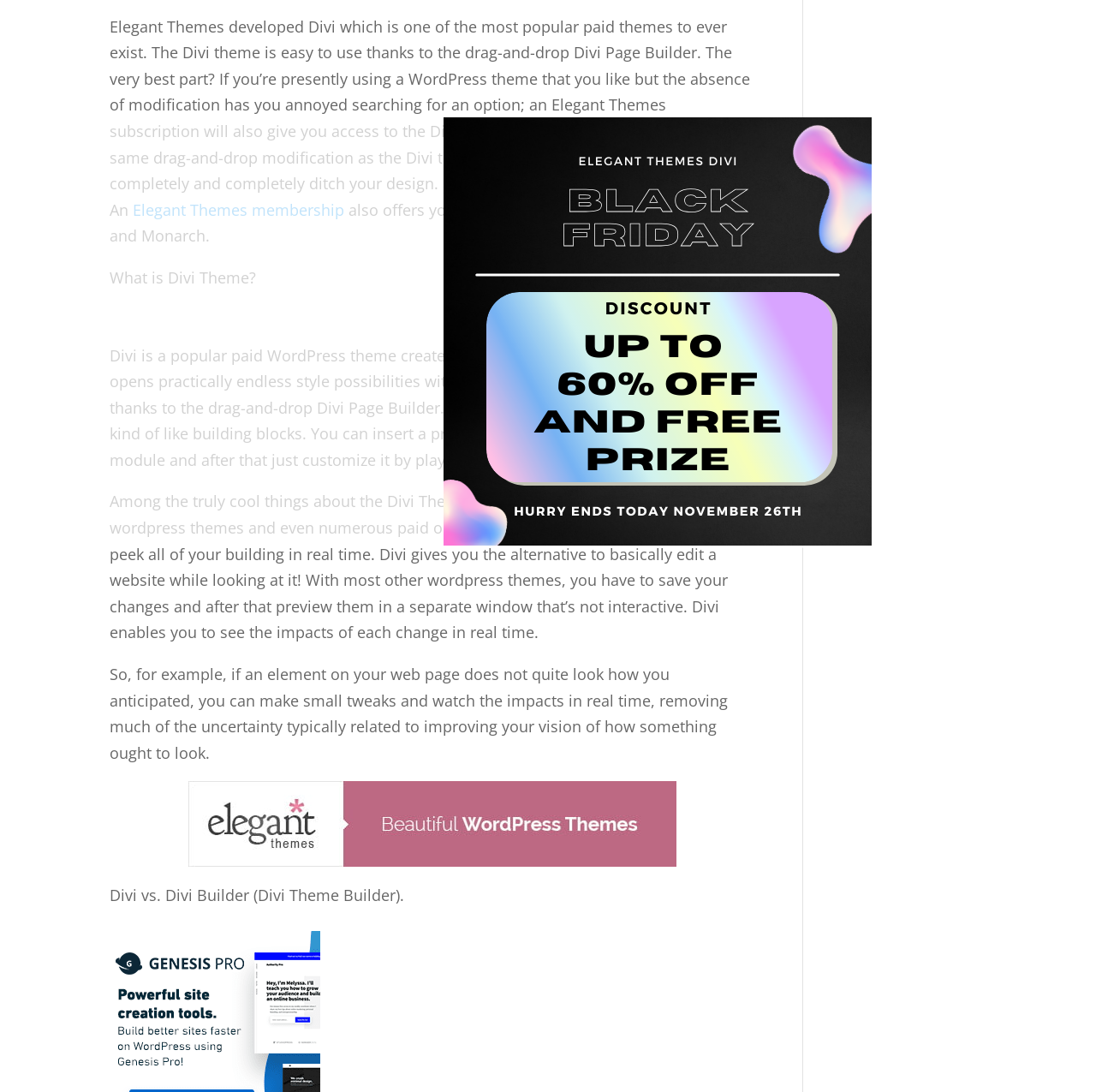Given the description of the UI element: "parent_node: Email name="email" placeholder="Your Email"", predict the bounding box coordinates in the form of [left, top, right, bottom], with each value being a float between 0 and 1.

None